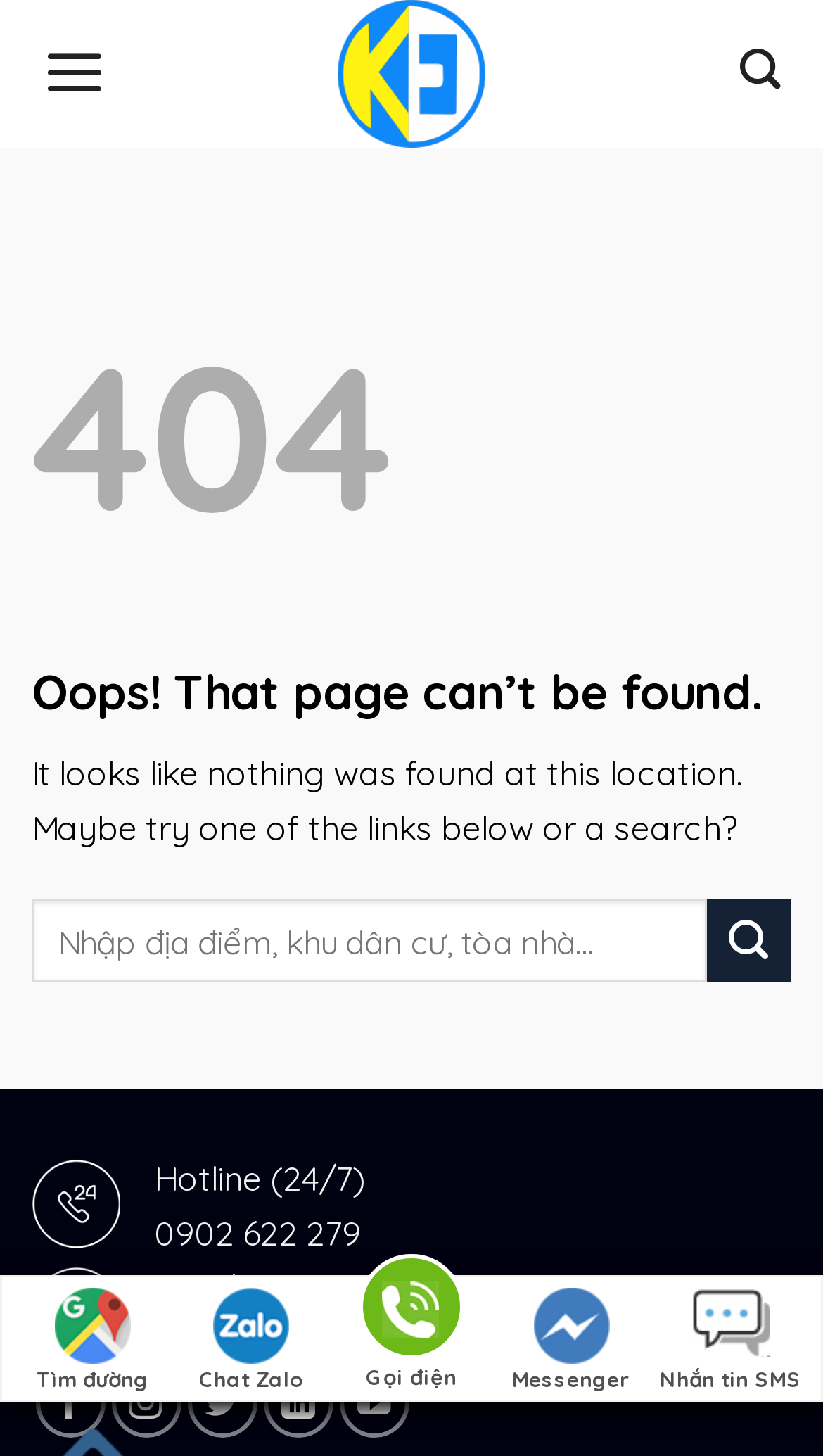Find the bounding box coordinates for the area that should be clicked to accomplish the instruction: "Click on the menu".

[0.038, 0.023, 0.142, 0.076]